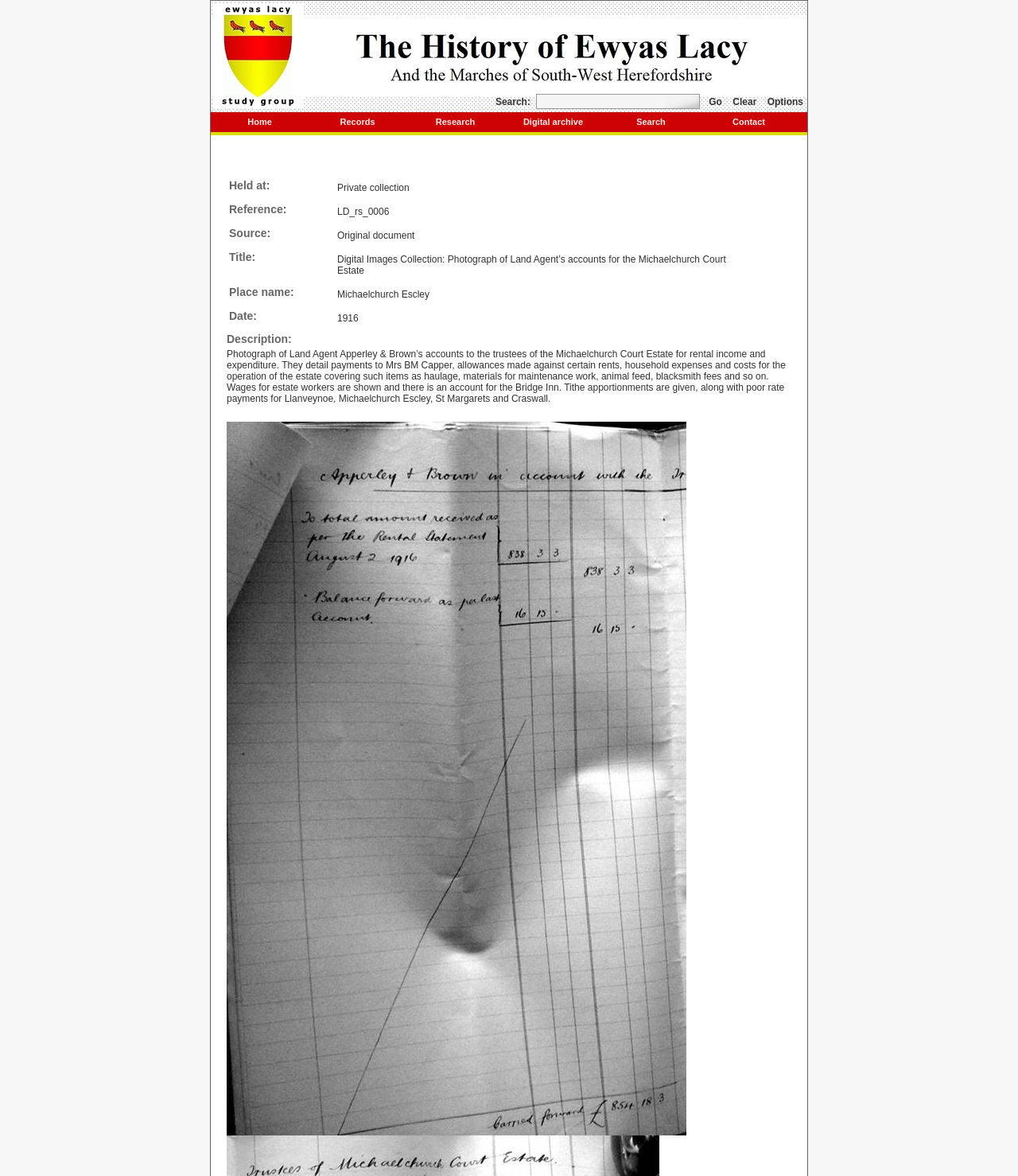What is the name of the estate in the photograph?
Answer the question based on the image using a single word or a brief phrase.

Michaelchurch Court Estate